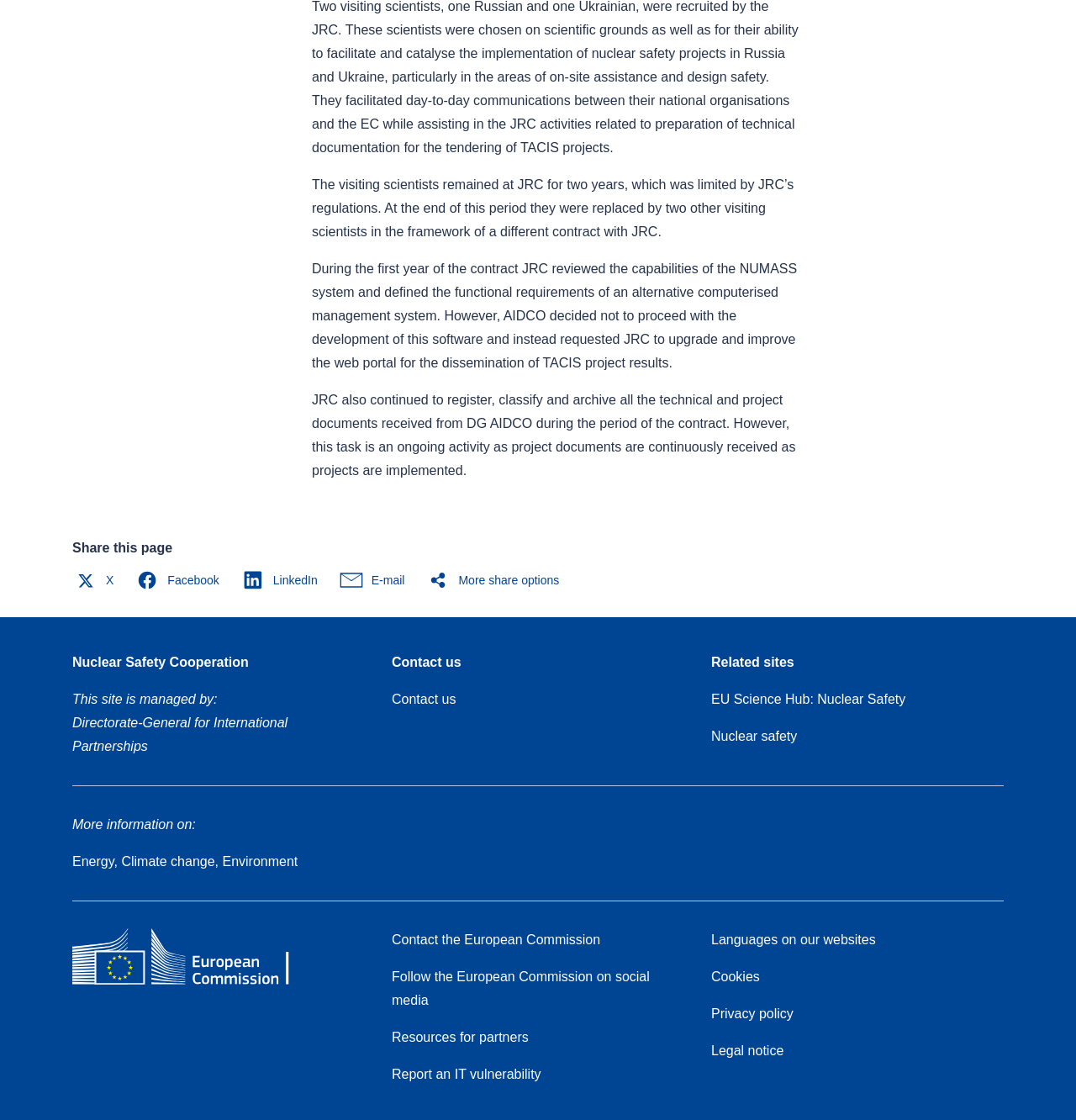What is the main topic of this webpage?
Based on the visual content, answer with a single word or a brief phrase.

Nuclear Safety Cooperation